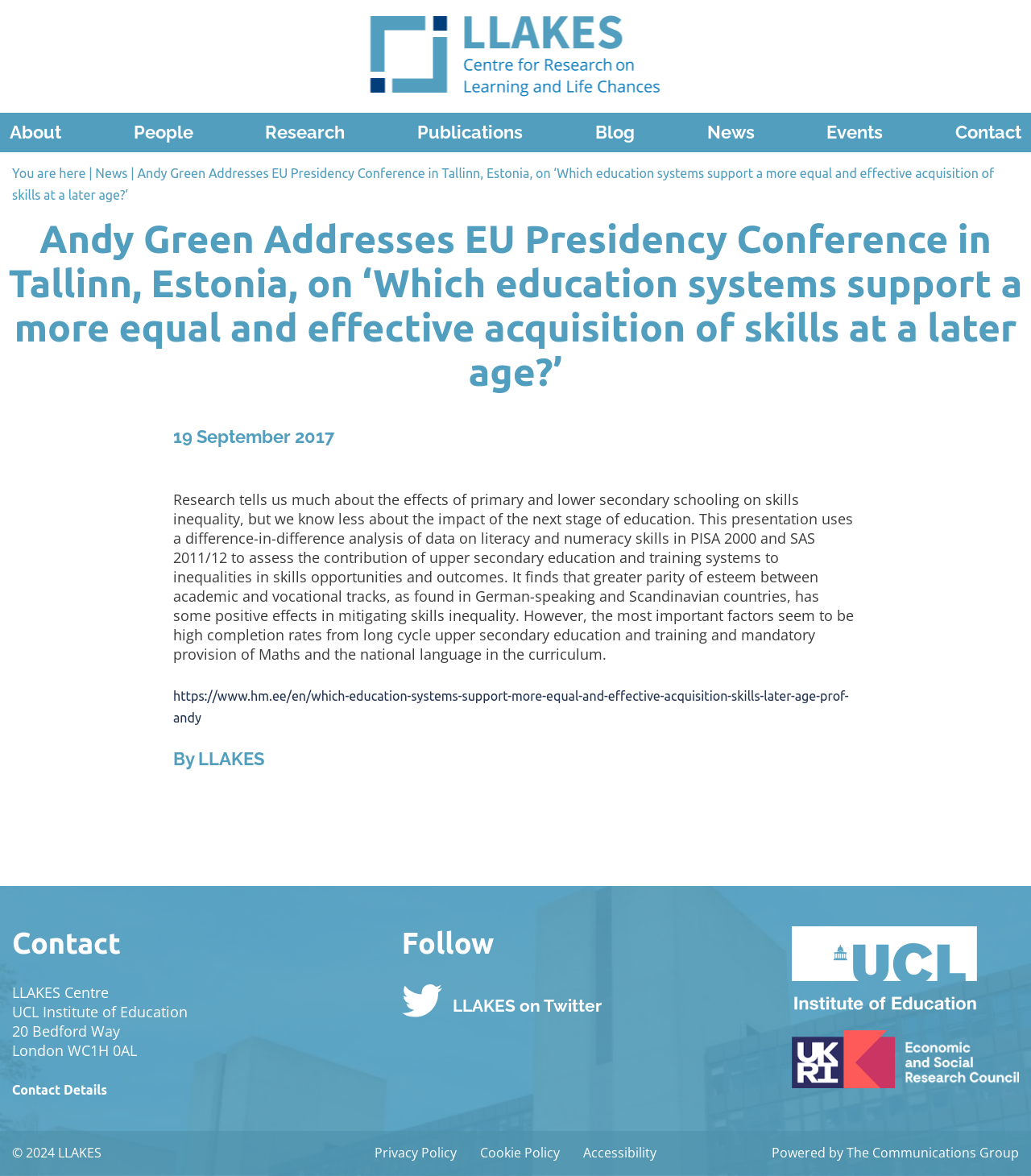Provide the bounding box coordinates of the area you need to click to execute the following instruction: "Follow LLAKES on Twitter".

[0.39, 0.85, 0.584, 0.862]